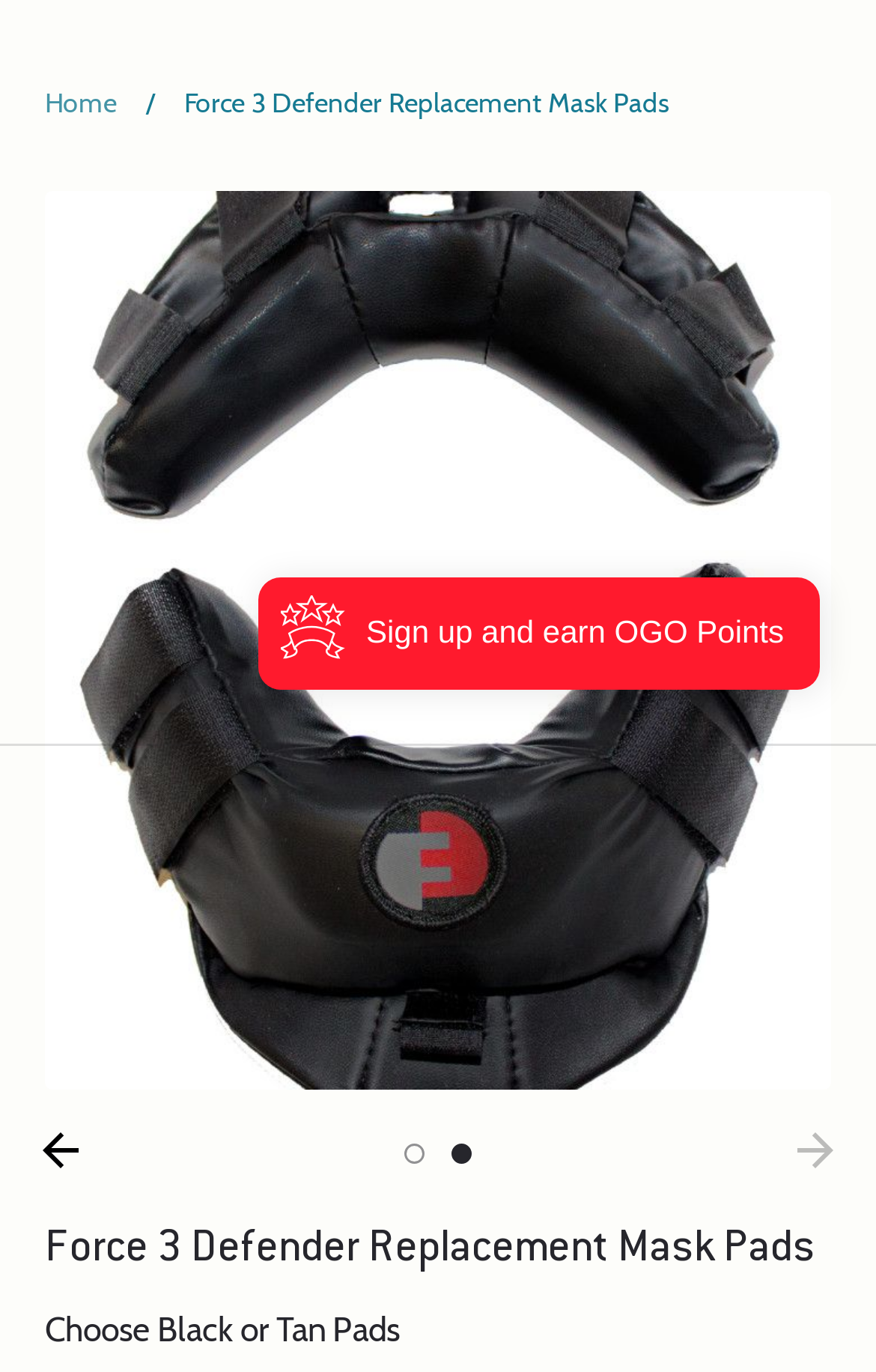For the following element description, predict the bounding box coordinates in the format (top-left x, top-left y, bottom-right x, bottom-right y). All values should be floating point numbers between 0 and 1. Description: parent_node: Volleyball title="Toggle menu"

[0.844, 0.029, 0.91, 0.064]